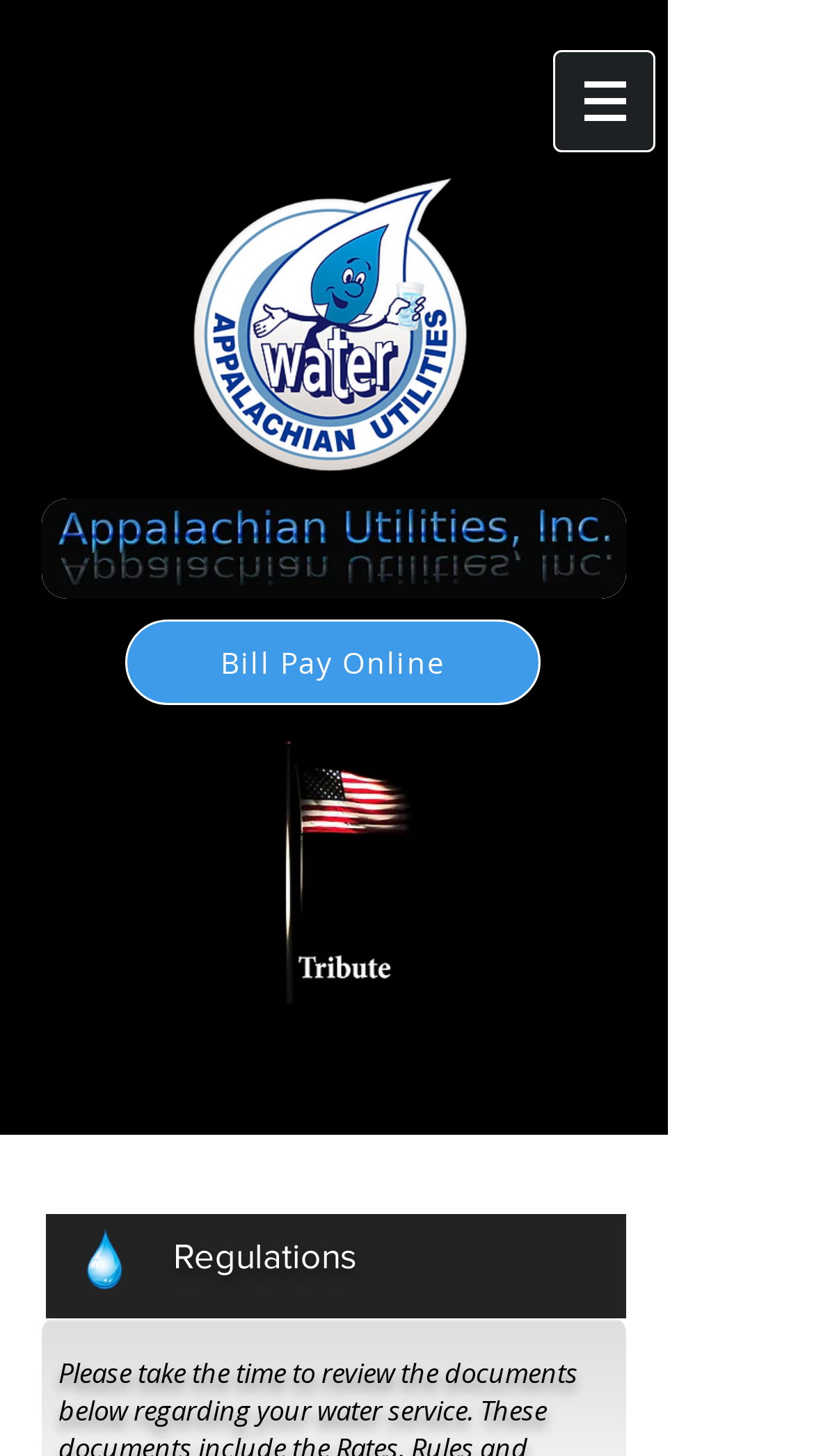Provide the bounding box coordinates for the specified HTML element described in this description: "Bill Pay Online". The coordinates should be four float numbers ranging from 0 to 1, in the format [left, top, right, bottom].

[0.154, 0.426, 0.664, 0.484]